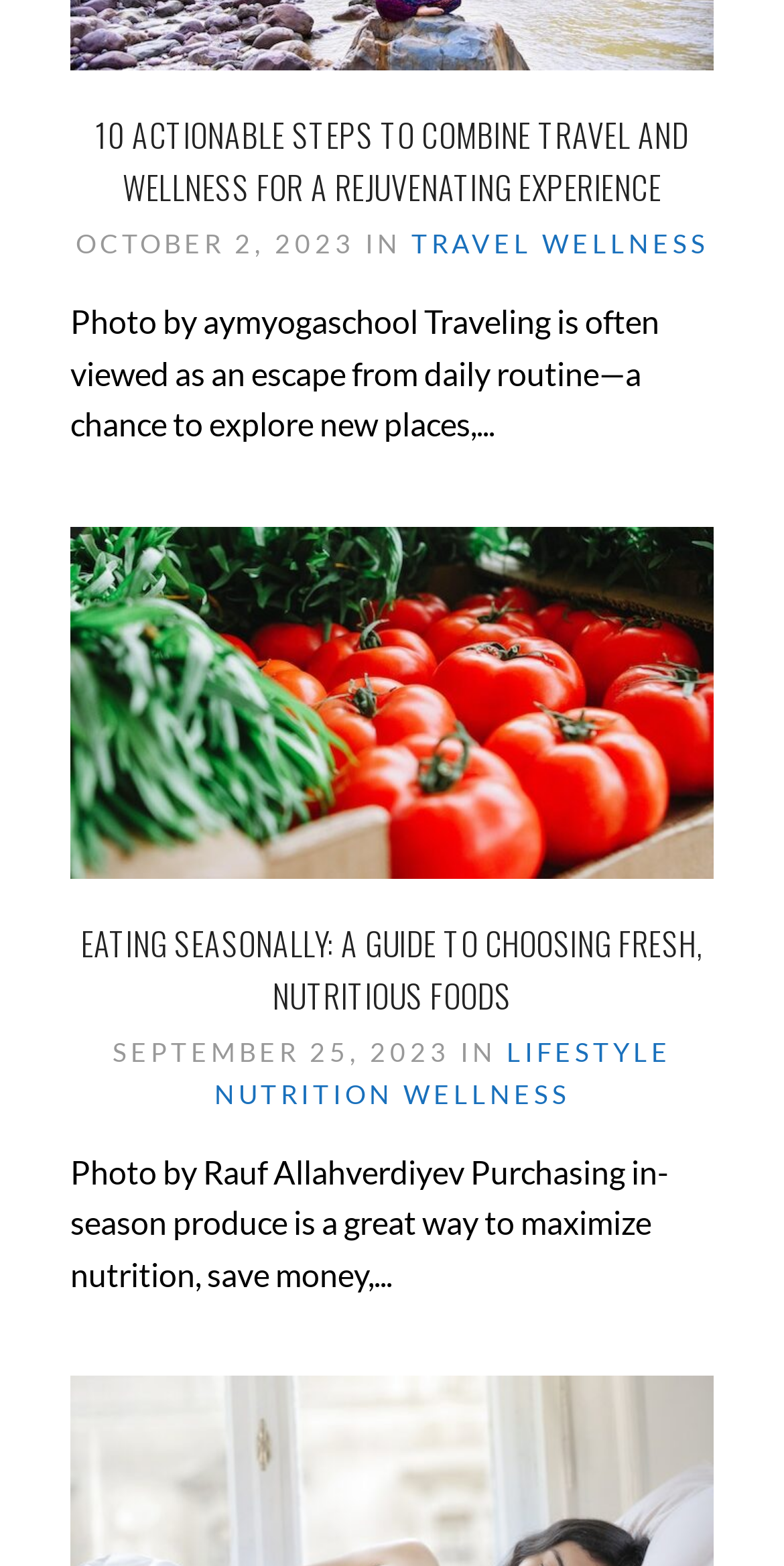Please find the bounding box for the following UI element description. Provide the coordinates in (top-left x, top-left y, bottom-right x, bottom-right y) format, with values between 0 and 1: Menu and widgets

None